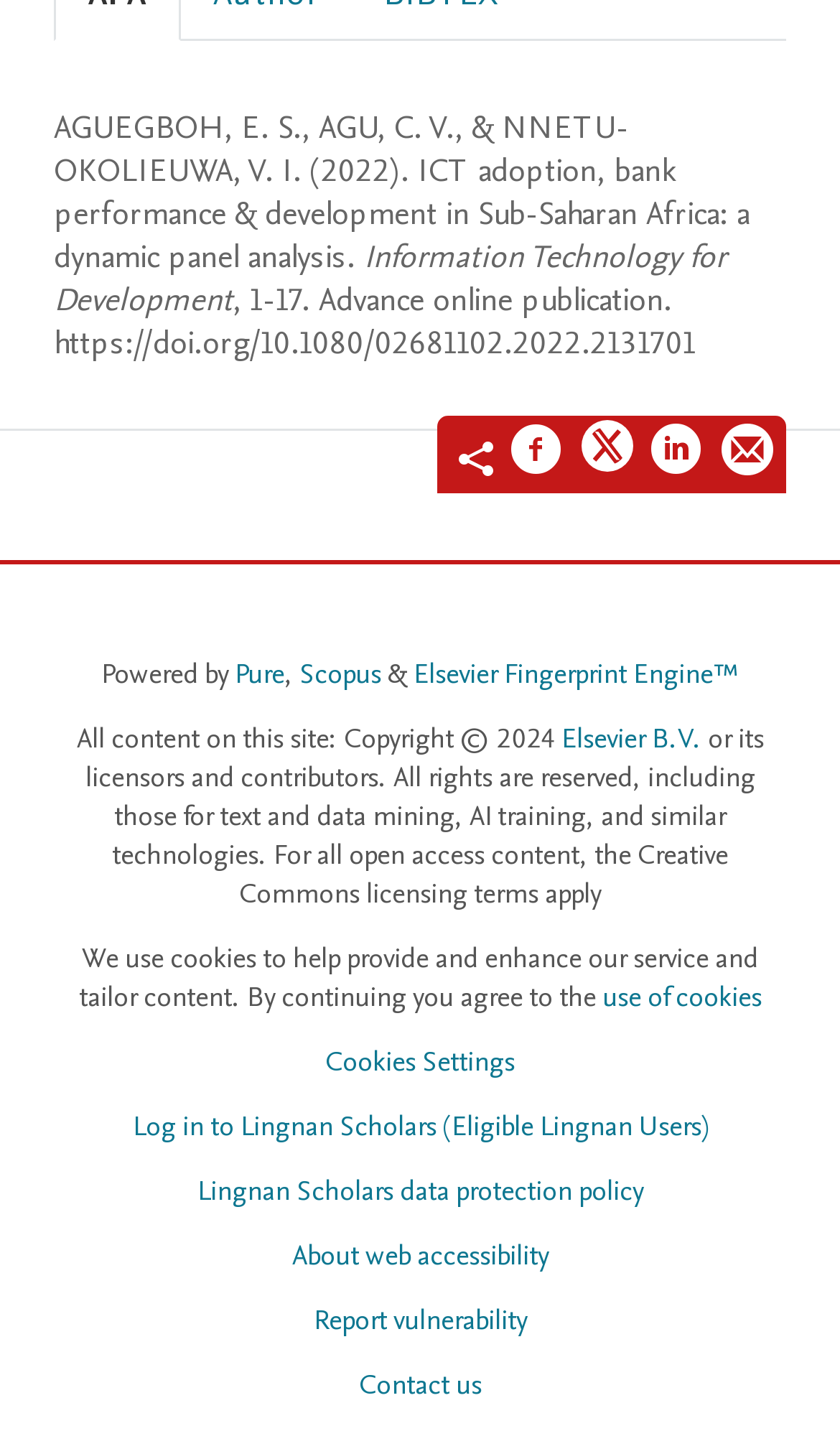Locate the bounding box coordinates of the area where you should click to accomplish the instruction: "Share on LinkedIn".

[0.774, 0.295, 0.838, 0.341]